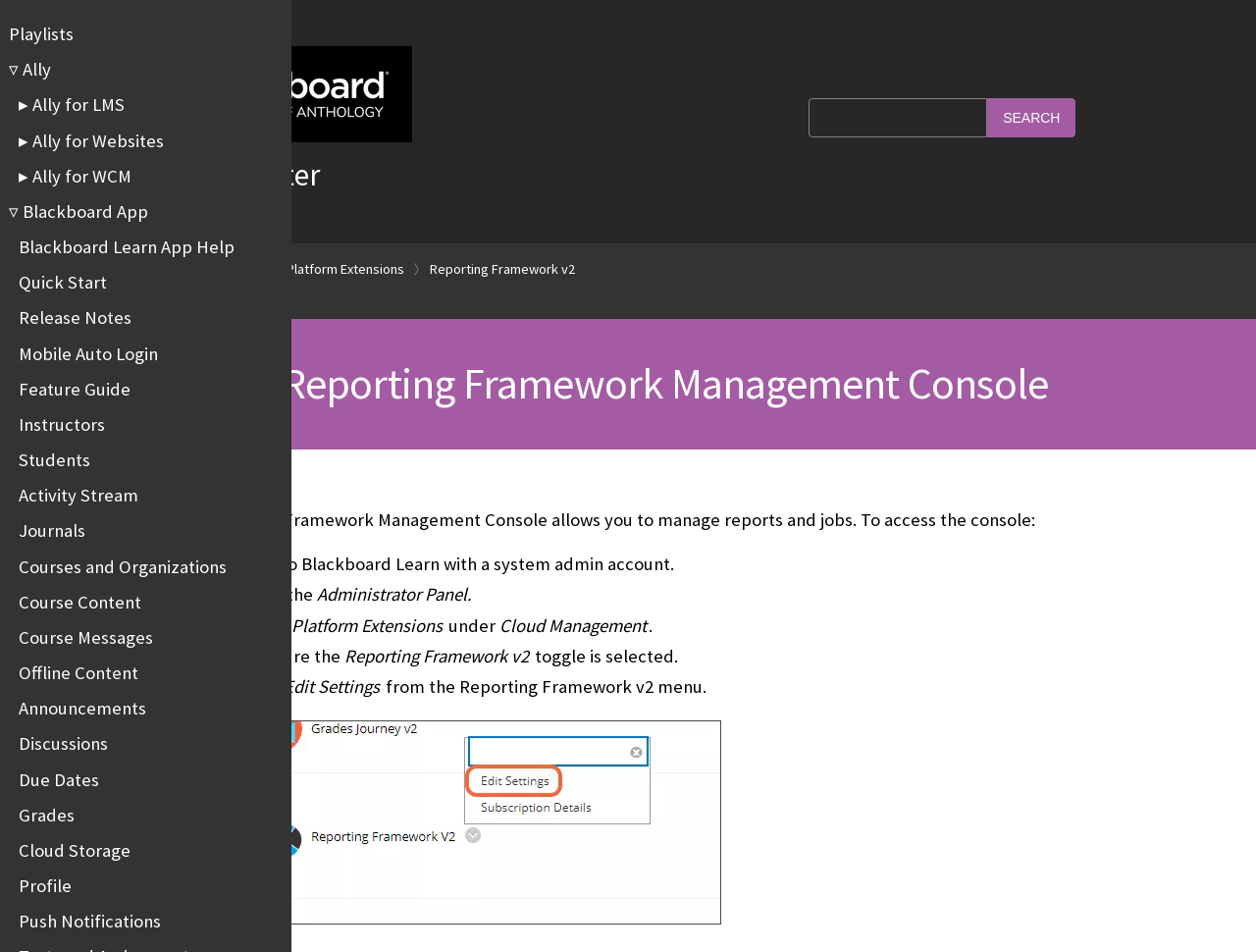What is the name of the menu item under Cloud Management?
Please answer the question with a detailed response using the information from the screenshot.

The webpage provides a step-by-step guide to accessing the Reporting Framework Management Console. In step 3, it mentions choosing 'Platform Extensions' under 'Cloud Management.' This suggests that 'Platform Extensions' is a menu item under 'Cloud Management'.